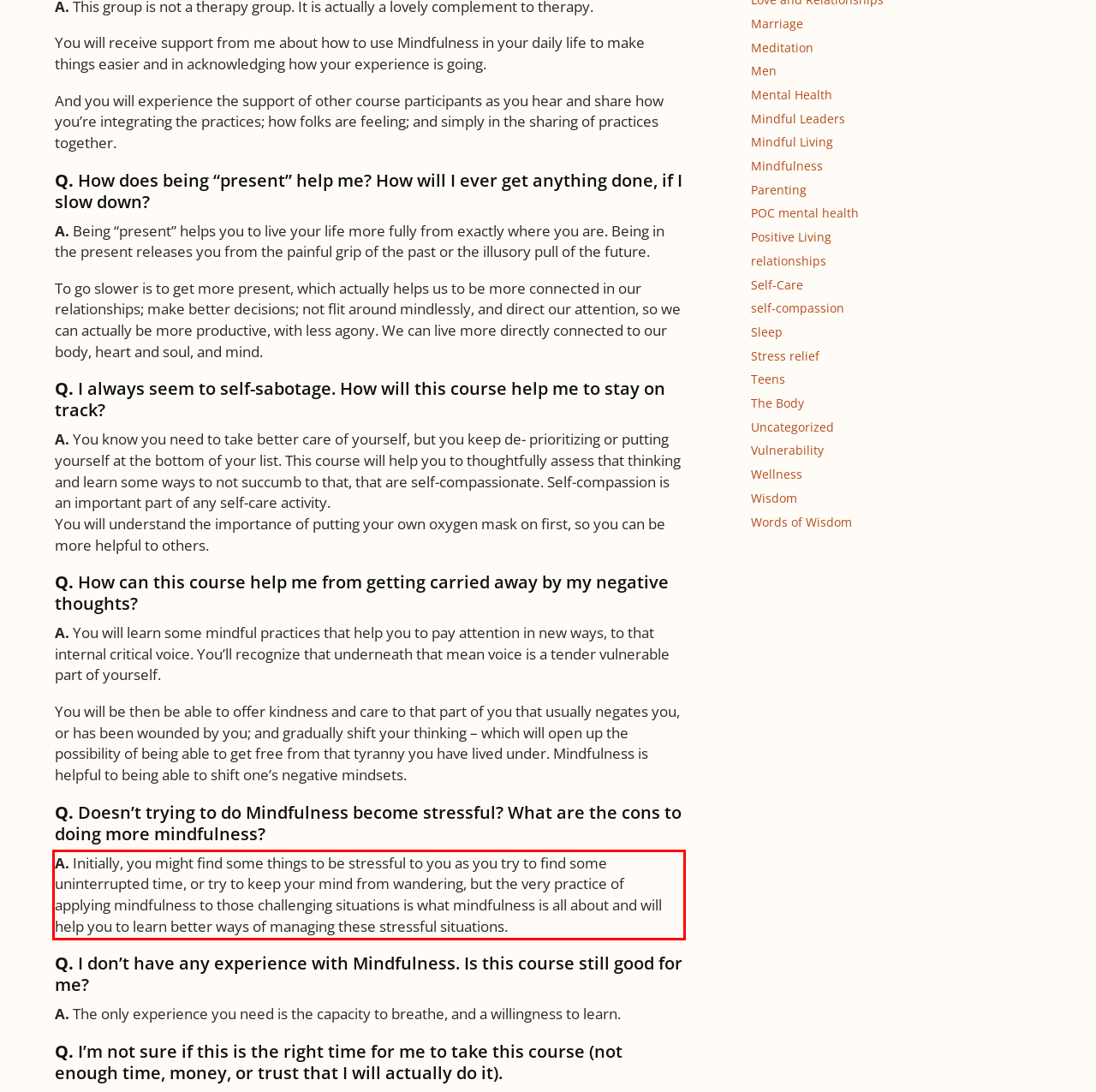Given the screenshot of the webpage, identify the red bounding box, and recognize the text content inside that red bounding box.

A. Initially, you might find some things to be stressful to you as you try to find some uninterrupted time, or try to keep your mind from wandering, but the very practice of applying mindfulness to those challenging situations is what mindfulness is all about and will help you to learn better ways of managing these stressful situations.